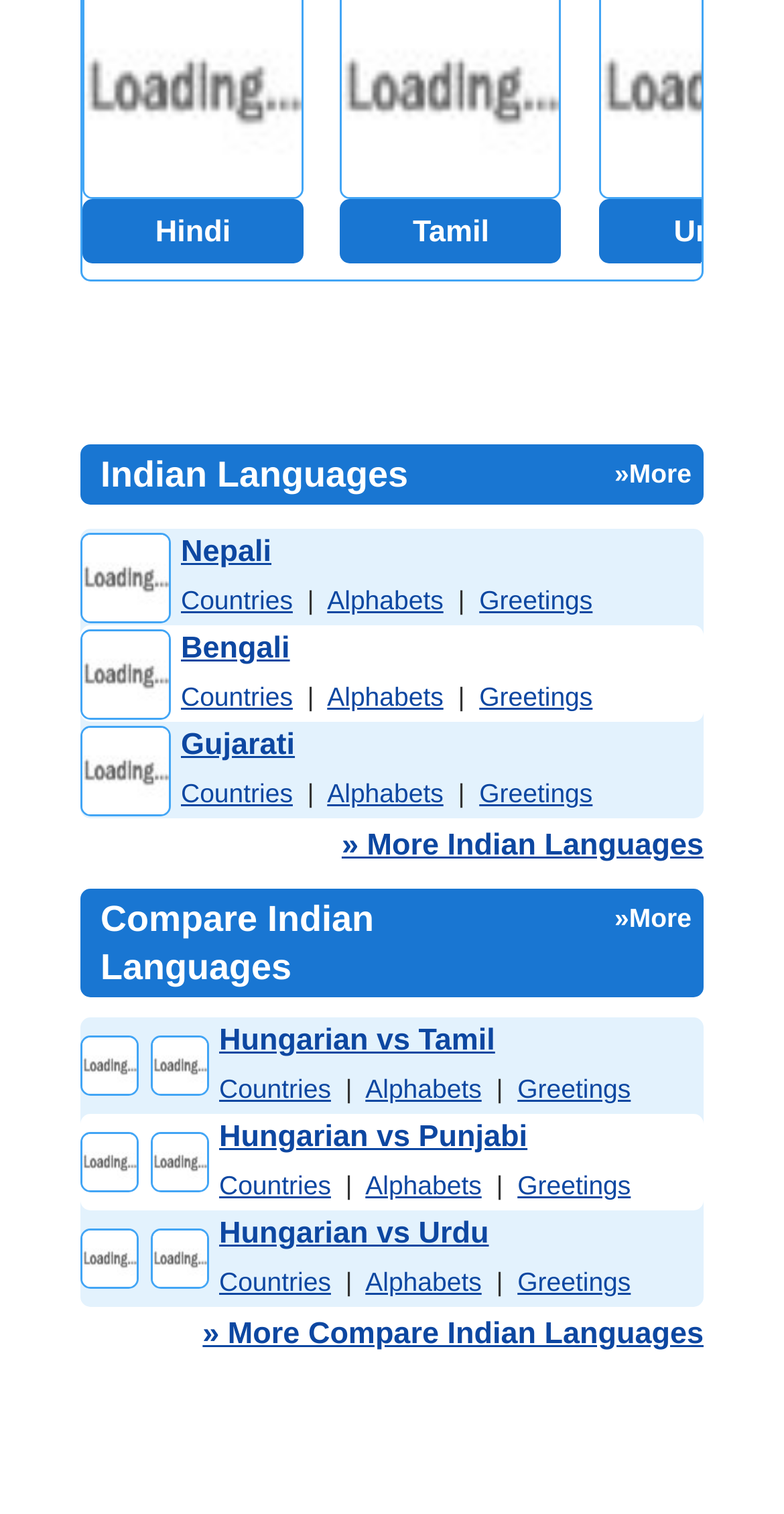Provide a short answer using a single word or phrase for the following question: 
What is the content of the heading above the second table?

Compare Indian Languages »More